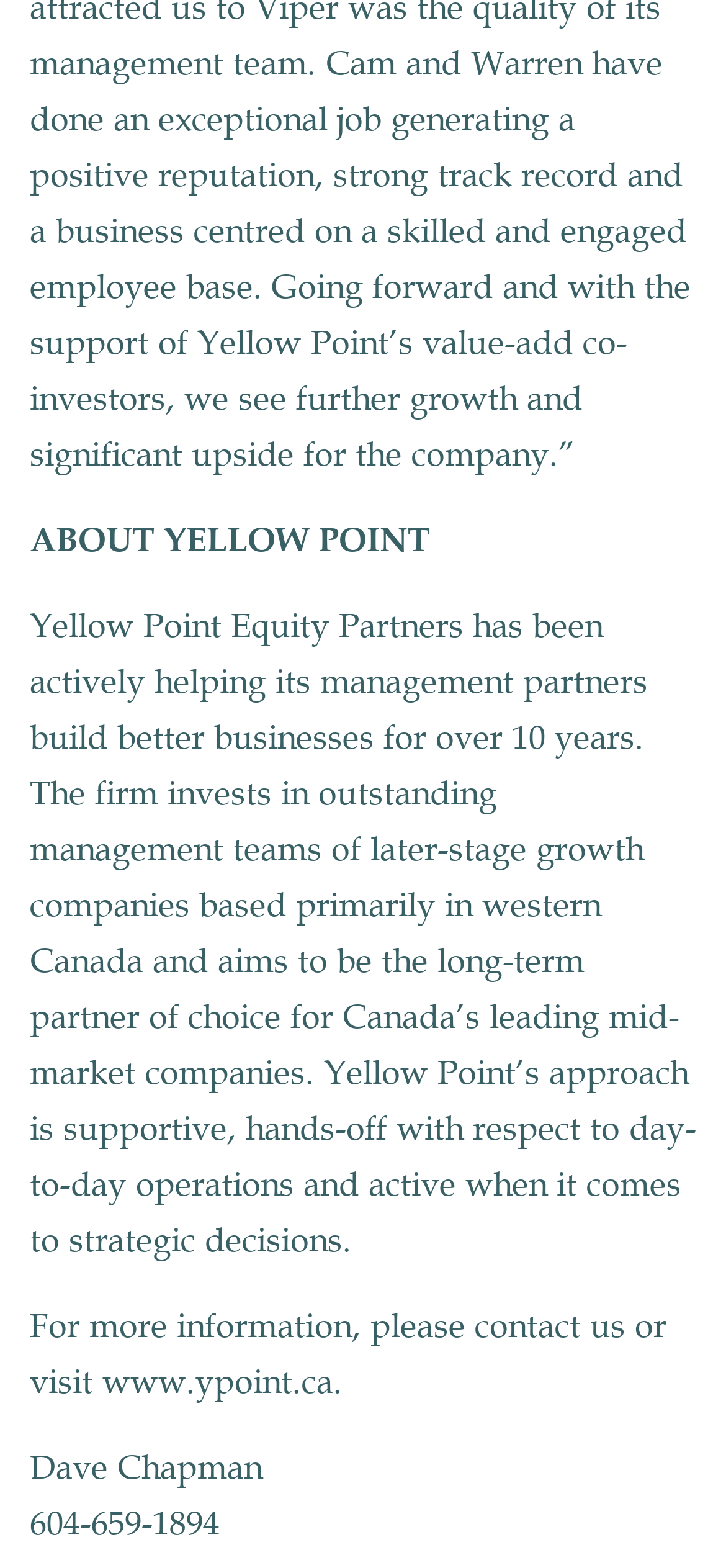What is the website of the company?
Please respond to the question thoroughly and include all relevant details.

I found the website of the company by reading the link element, which mentions 'www.ypoint.ca'.